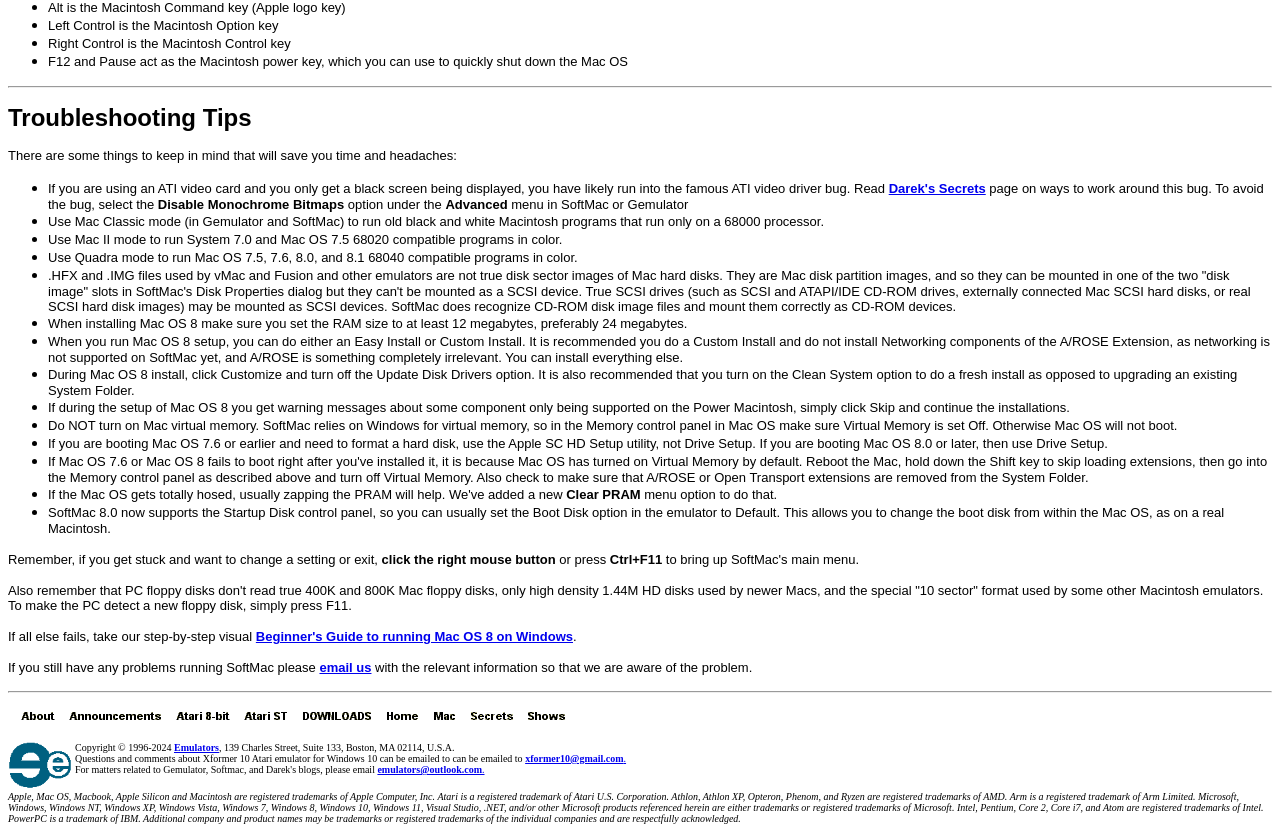Please determine the bounding box coordinates of the area that needs to be clicked to complete this task: 'Post a comment'. The coordinates must be four float numbers between 0 and 1, formatted as [left, top, right, bottom].

None